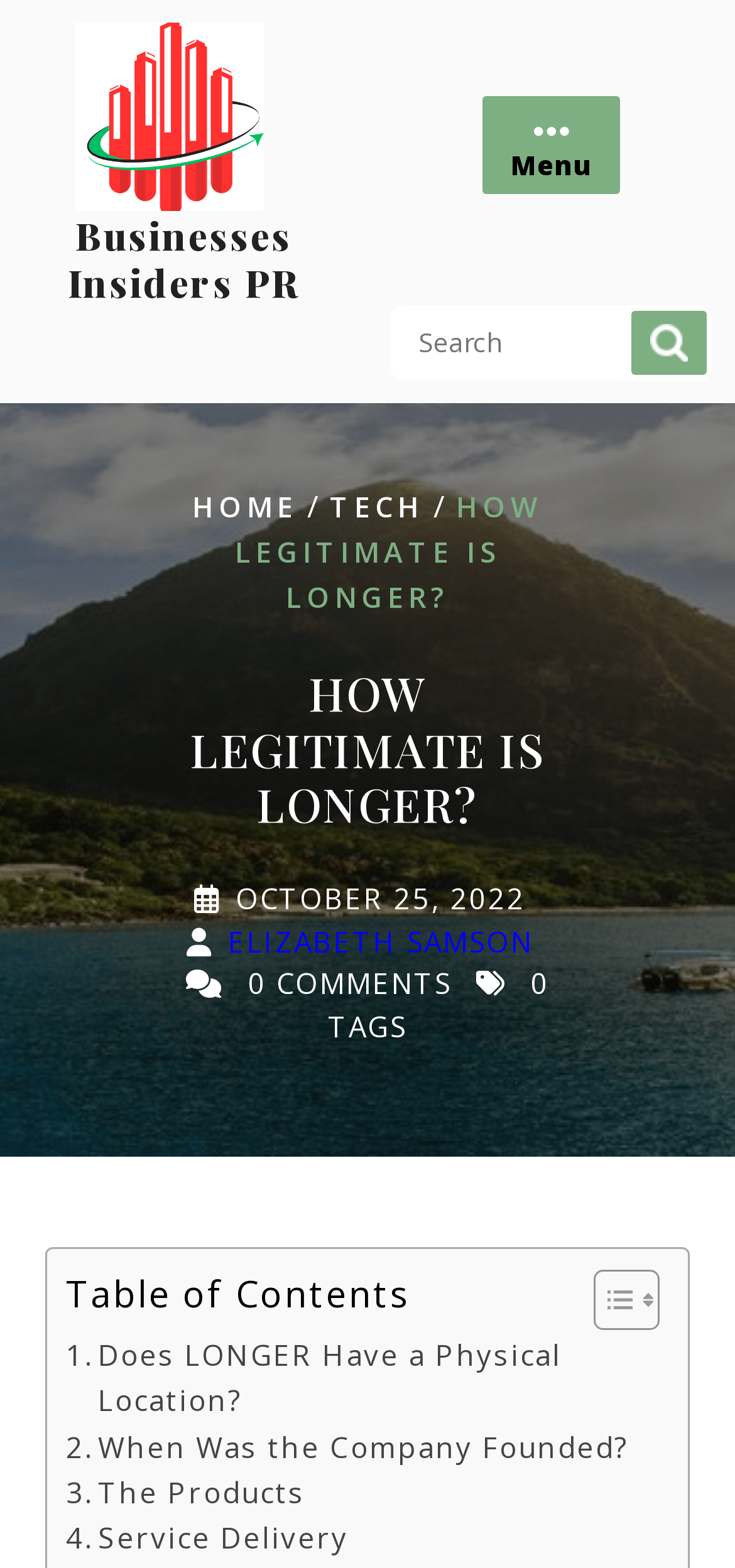What is the topic of the fourth link in the table of contents?
Based on the visual, give a brief answer using one word or a short phrase.

Service Delivery